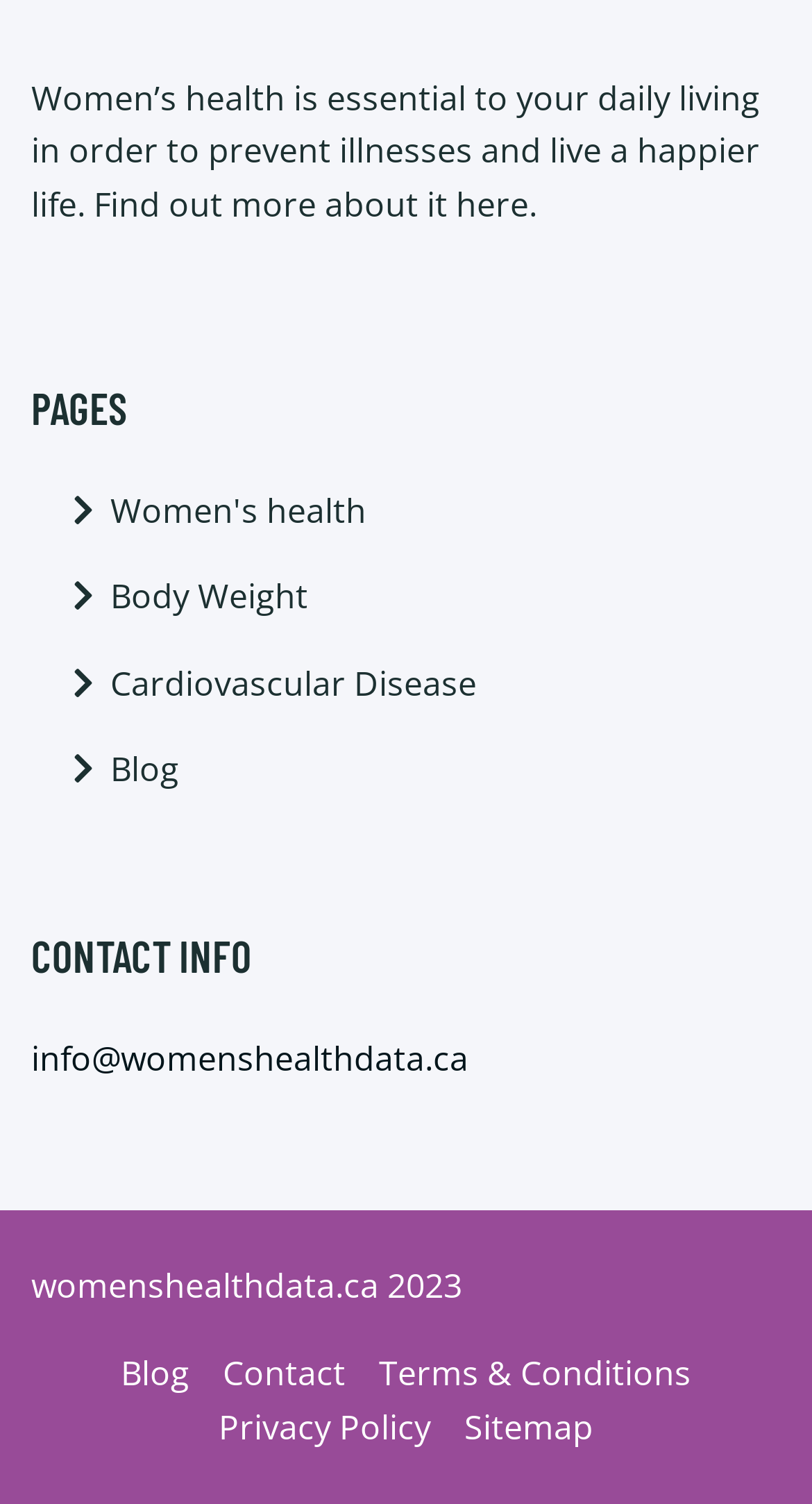What is the year of copyright for this webpage?
Using the image, provide a detailed and thorough answer to the question.

The year of copyright for this webpage is 2023, which is mentioned in the static text 'womenshealthdata.ca 2023' at the bottom of the page.